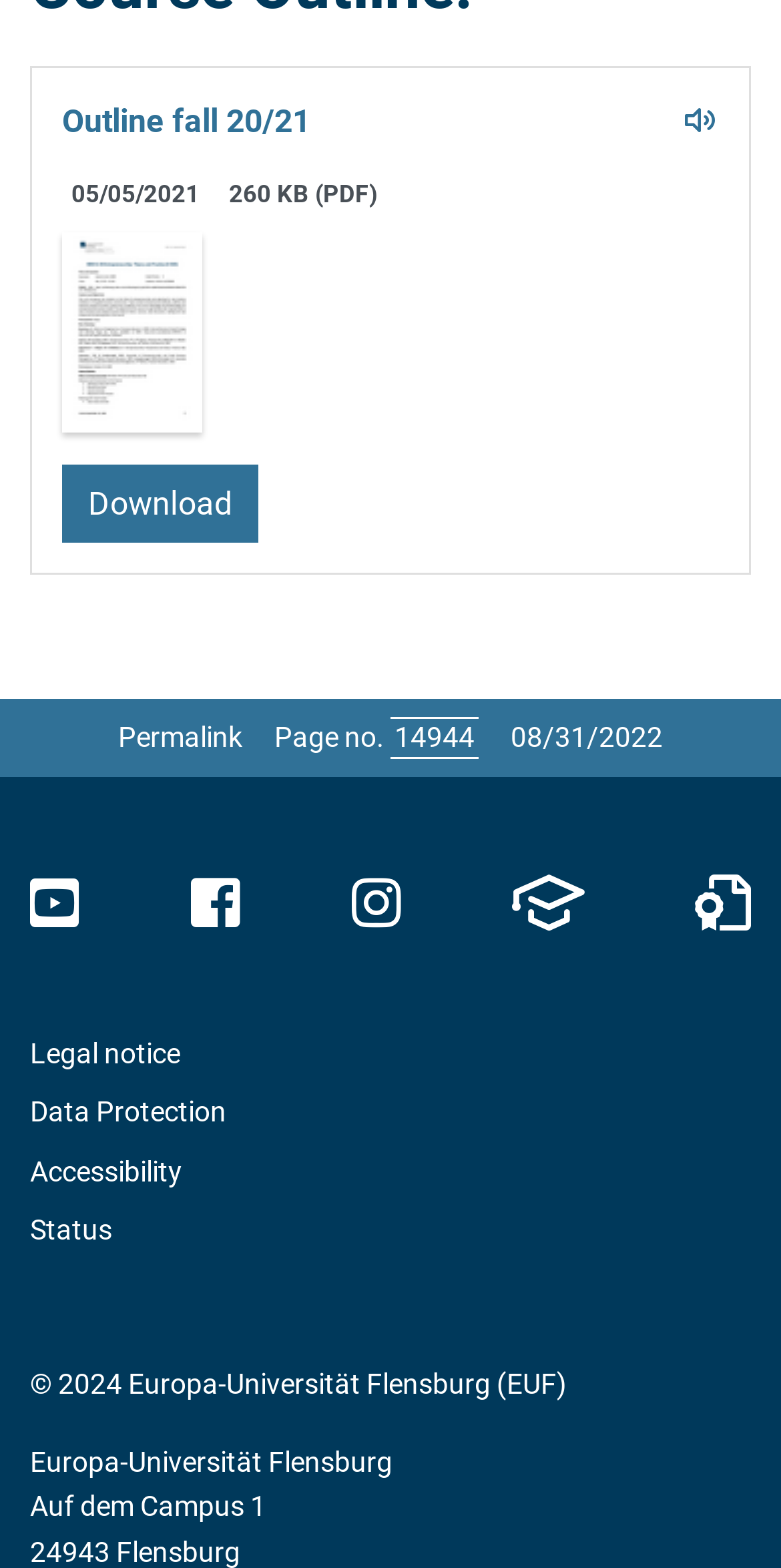Can you specify the bounding box coordinates of the area that needs to be clicked to fulfill the following instruction: "Go to the permalink"?

[0.151, 0.46, 0.31, 0.481]